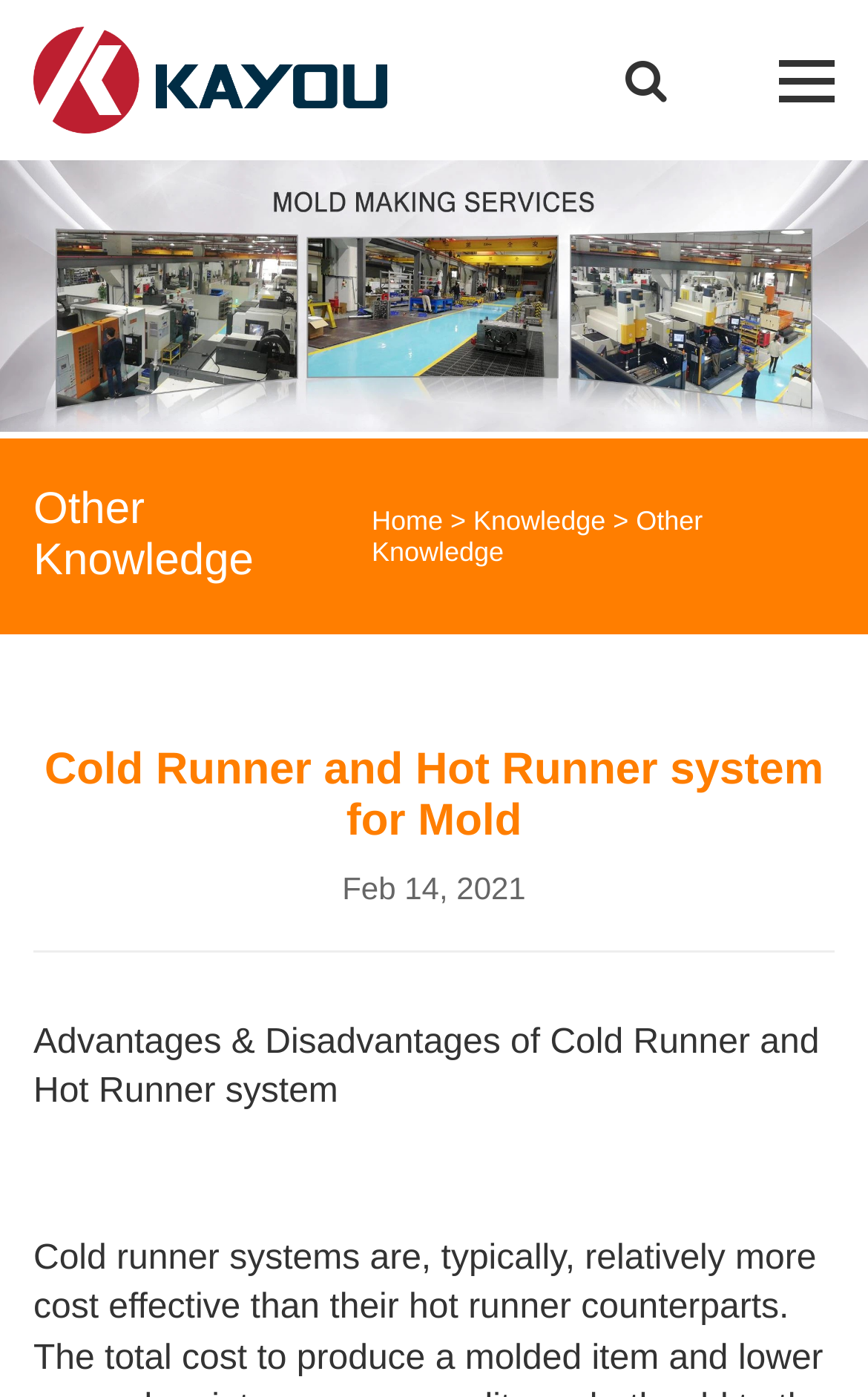What is the date of the latest article?
We need a detailed and meticulous answer to the question.

The date of the latest article can be found below the heading 'Cold Runner and Hot Runner system for Mold', where it is written as 'Feb 14, 2021'.